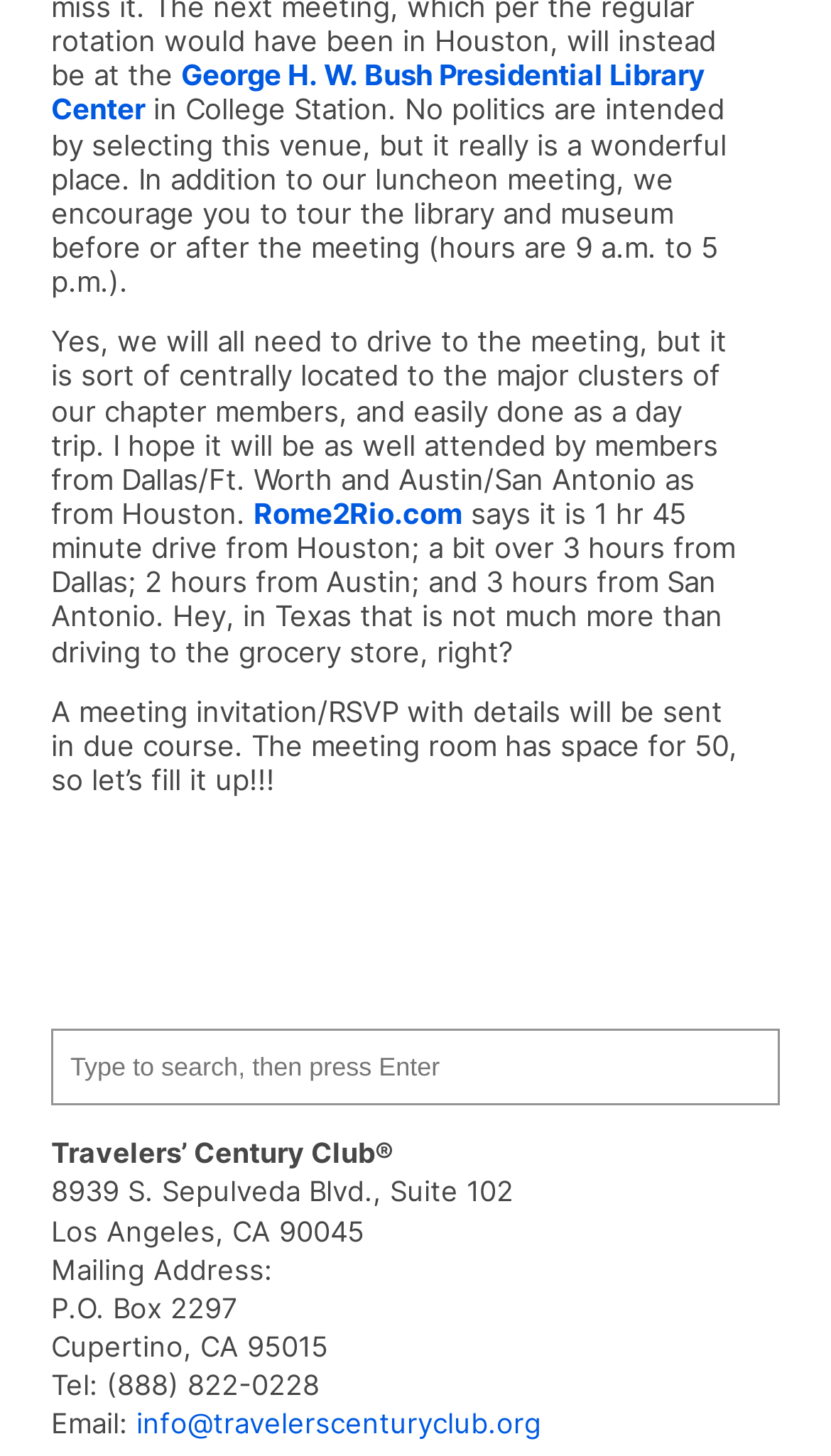Given the element description "Rome2Rio.com" in the screenshot, predict the bounding box coordinates of that UI element.

[0.305, 0.341, 0.556, 0.364]